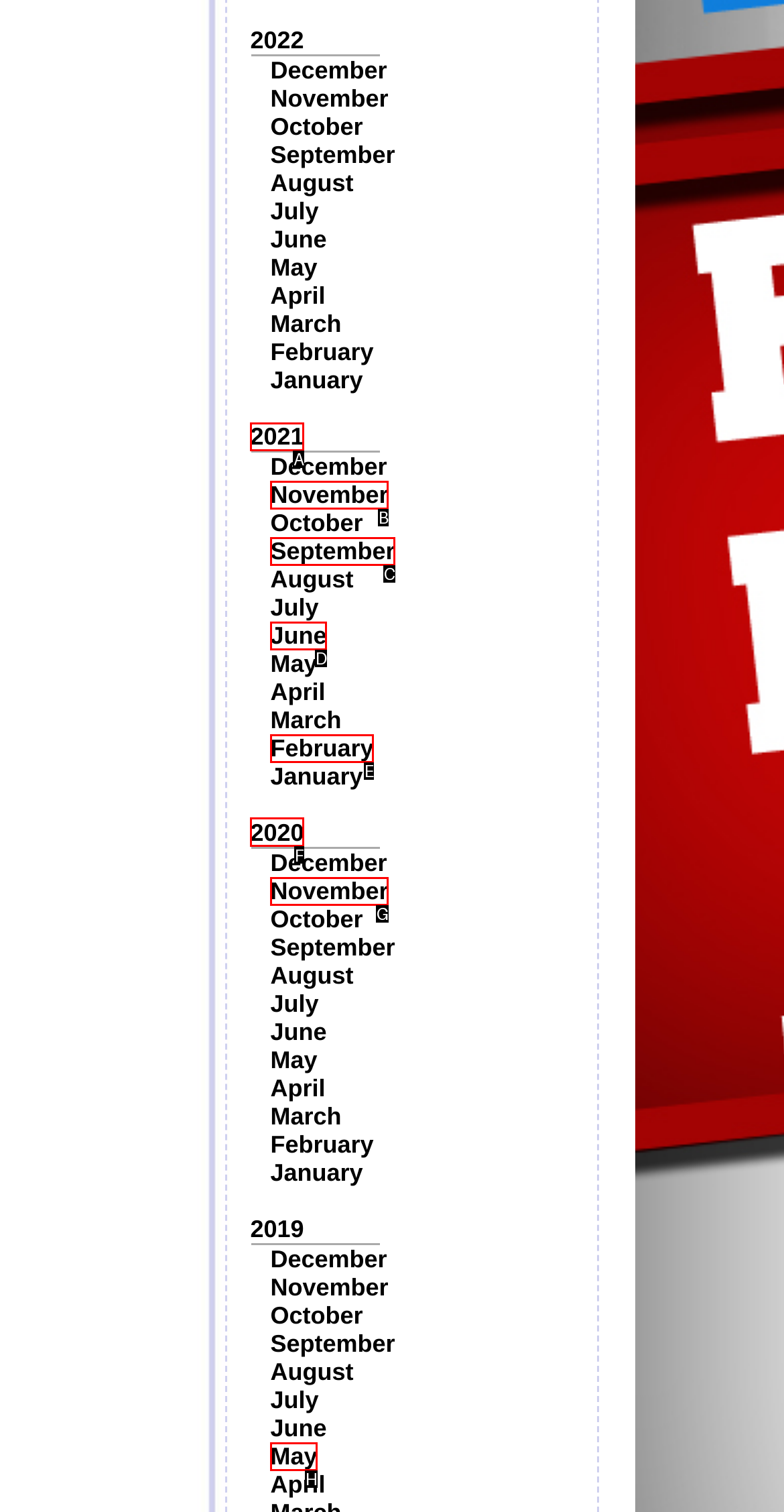Determine the letter of the UI element that will complete the task: View 2020
Reply with the corresponding letter.

F